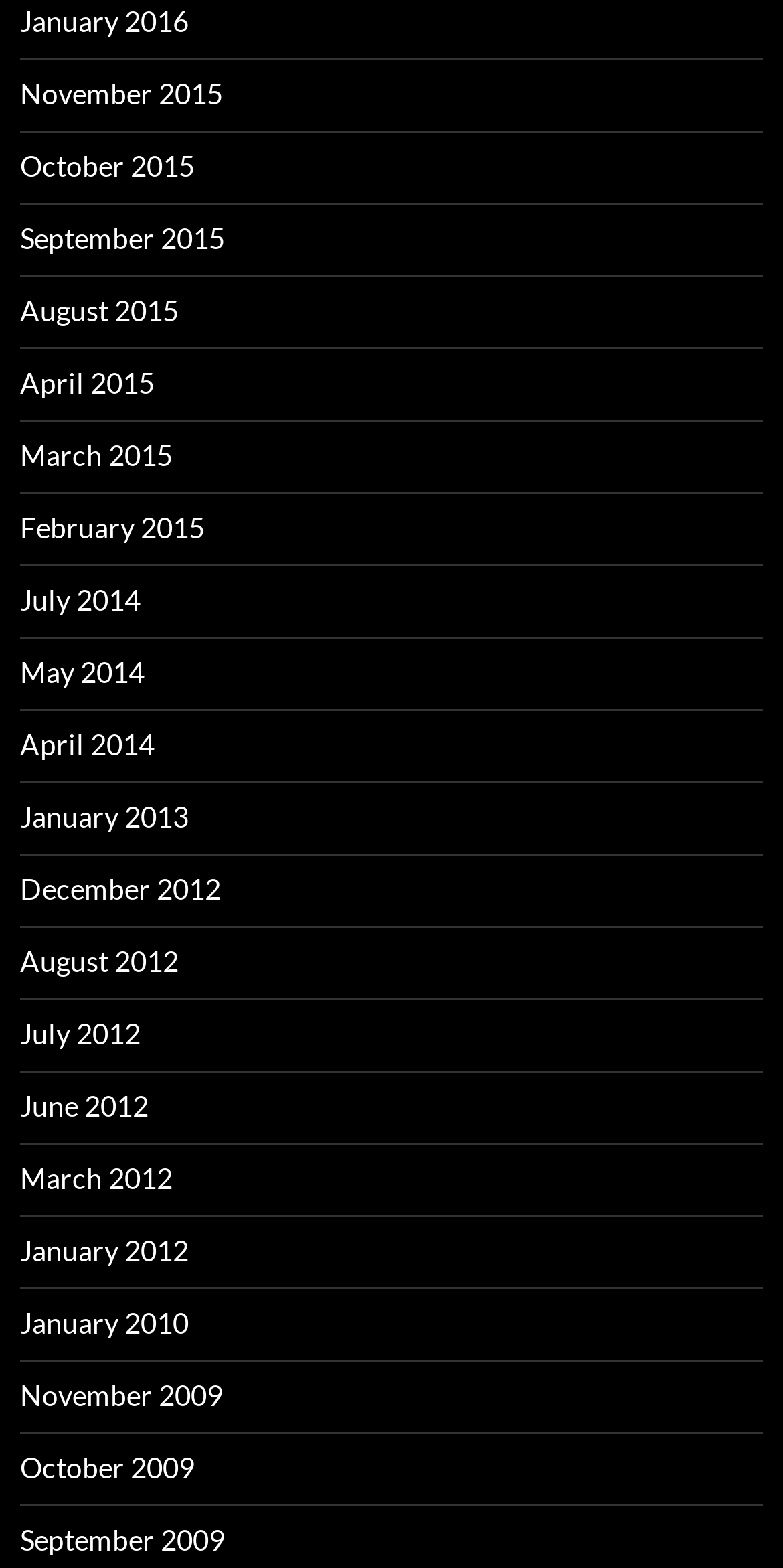Could you provide the bounding box coordinates for the portion of the screen to click to complete this instruction: "browse September 2015 posts"?

[0.026, 0.141, 0.287, 0.163]